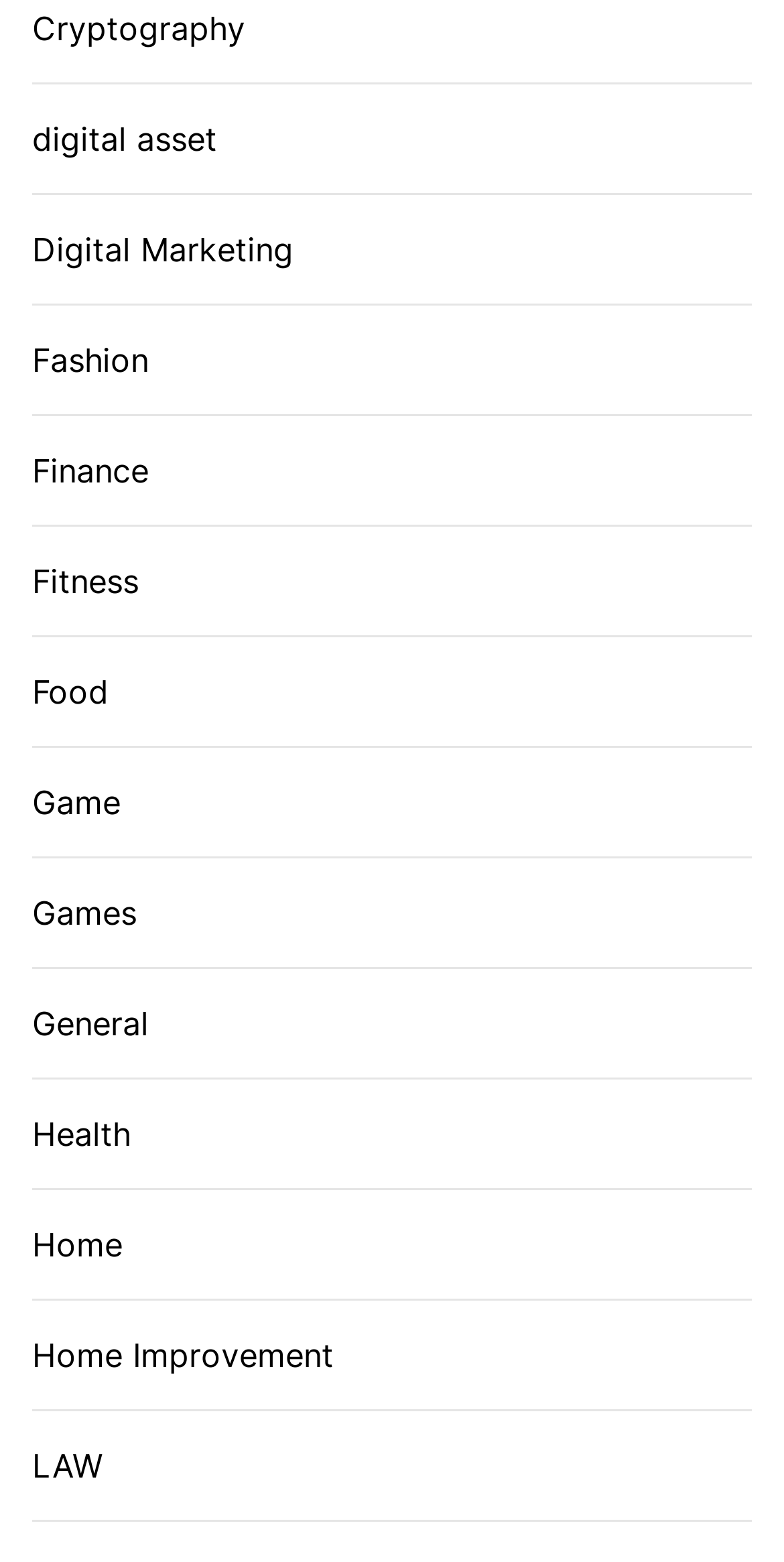Determine the bounding box coordinates for the area that should be clicked to carry out the following instruction: "Explore Digital Marketing".

[0.041, 0.144, 0.391, 0.175]